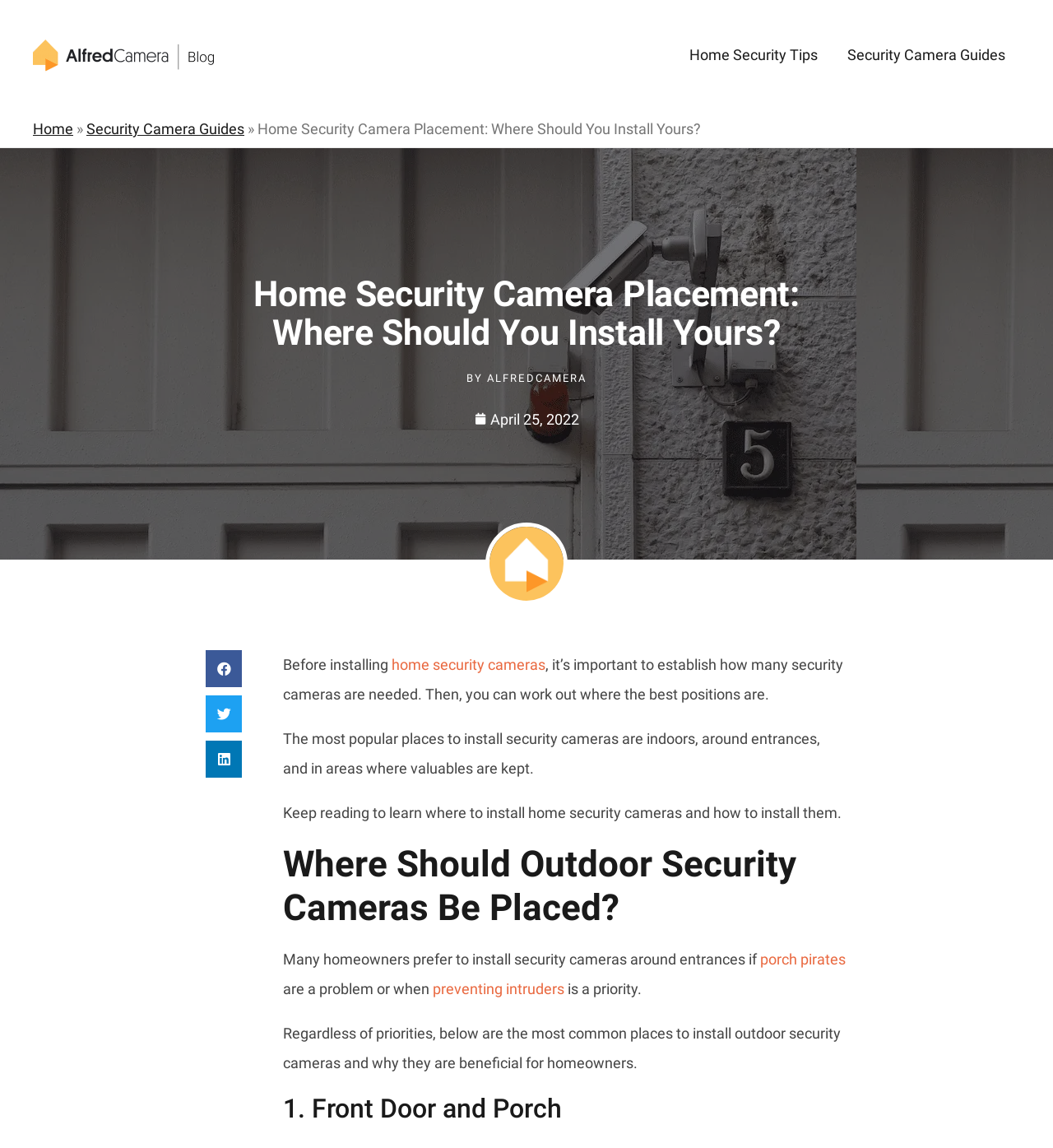Identify the bounding box for the given UI element using the description provided. Coordinates should be in the format (top-left x, top-left y, bottom-right x, bottom-right y) and must be between 0 and 1. Here is the description: aria-label="Share on twitter"

[0.195, 0.606, 0.23, 0.638]